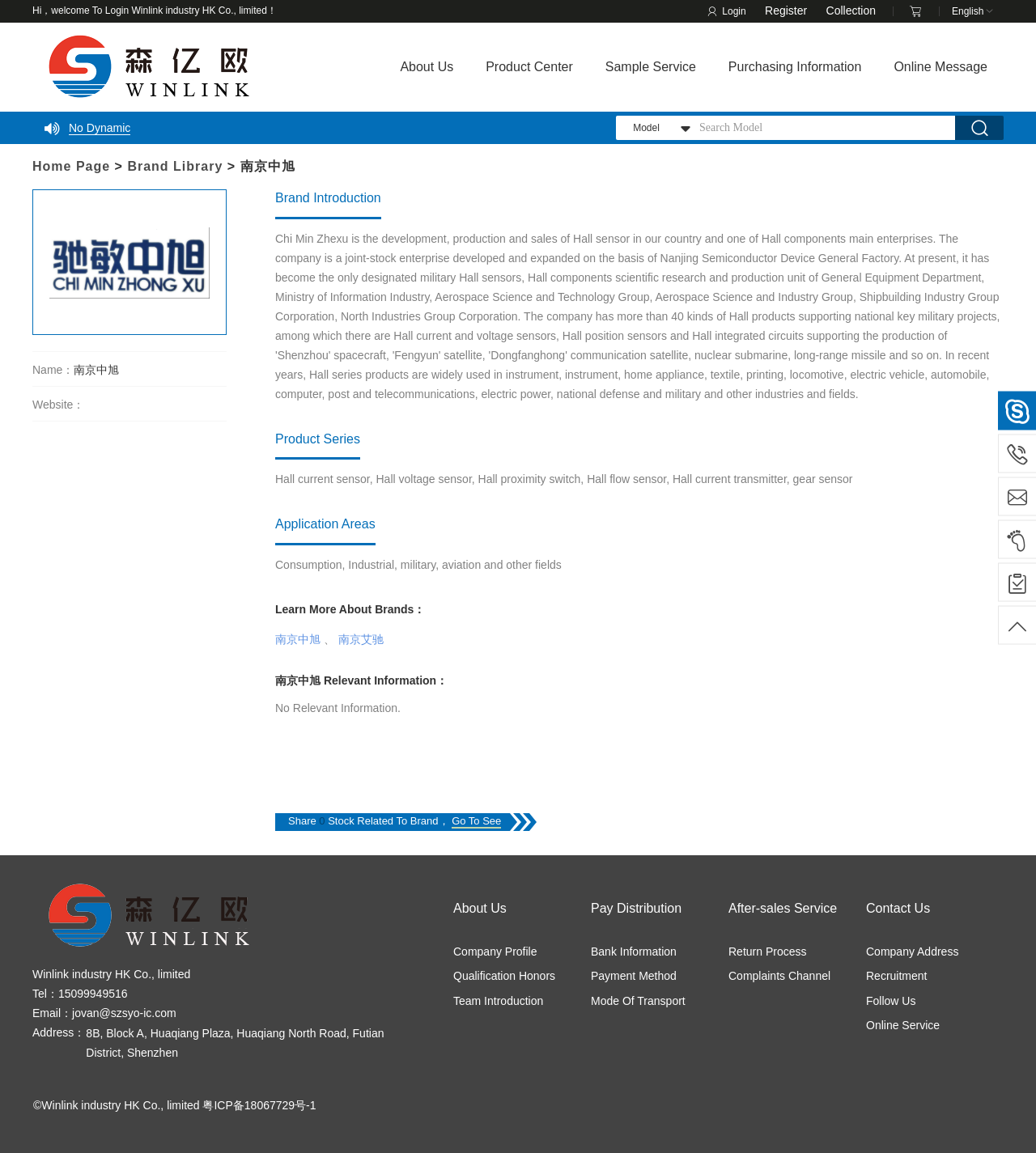Please indicate the bounding box coordinates of the element's region to be clicked to achieve the instruction: "view brand introduction". Provide the coordinates as four float numbers between 0 and 1, i.e., [left, top, right, bottom].

[0.266, 0.166, 0.368, 0.178]